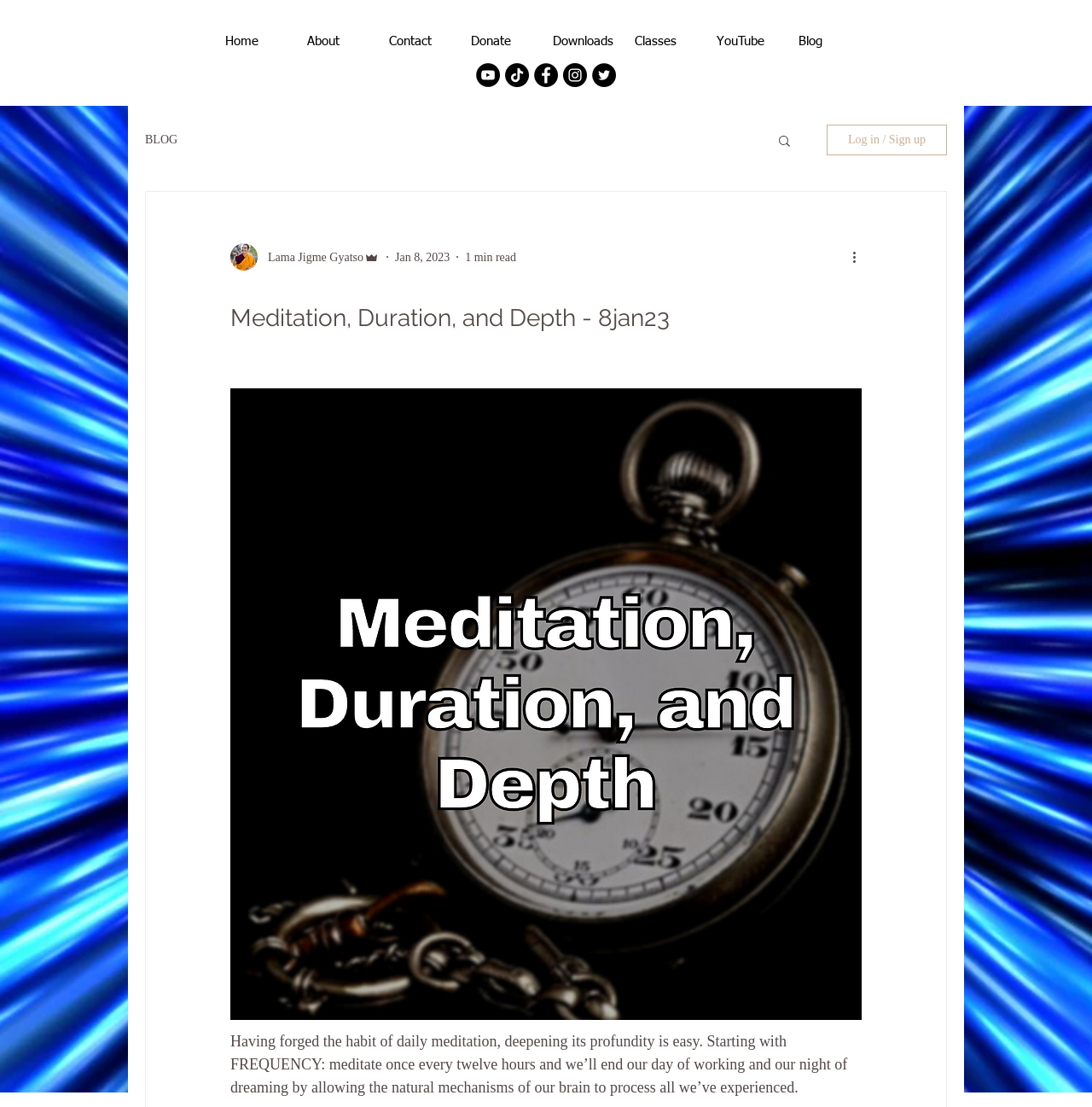Using the elements shown in the image, answer the question comprehensively: How many minutes does it take to read the article?

I found the reading time information below the author's name, which says '1 min read'.